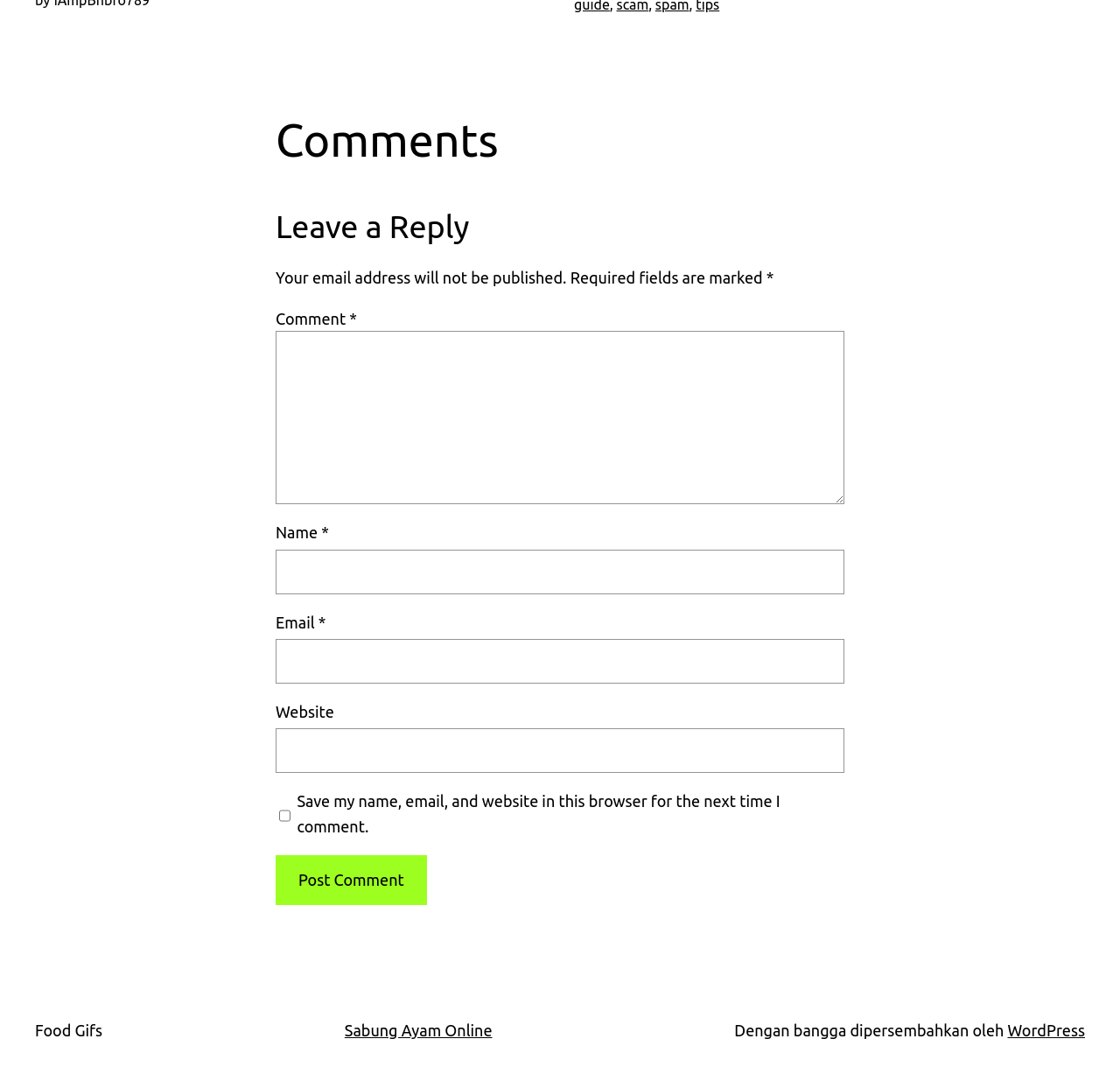Please find the bounding box for the UI component described as follows: "WordPress".

[0.9, 0.945, 0.969, 0.961]